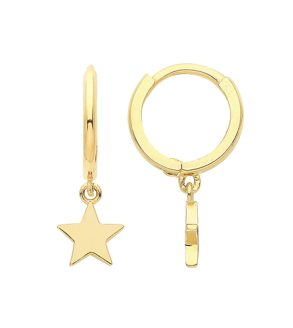Give an elaborate caption for the image.

Showcasing the elegant 9Ct Yellow Gold Star Drop Earrings with Hinged Closure, this exquisite piece combines charm and sophistication. These earrings feature a sleek, golden hoop design that perfectly complements a delicate star charm dangling from each hoop, making them a fun and stylish accessory for any occasion. With a retail price of £138.99, they are a delightful addition to your jewelry collection, adding a chic flair whether you're dressing up for a special event or looking to elevate your everyday style. Ideal for anyone who loves unique and fashionable jewelry, these earrings will undoubtedly become a favorite go-to accessory.